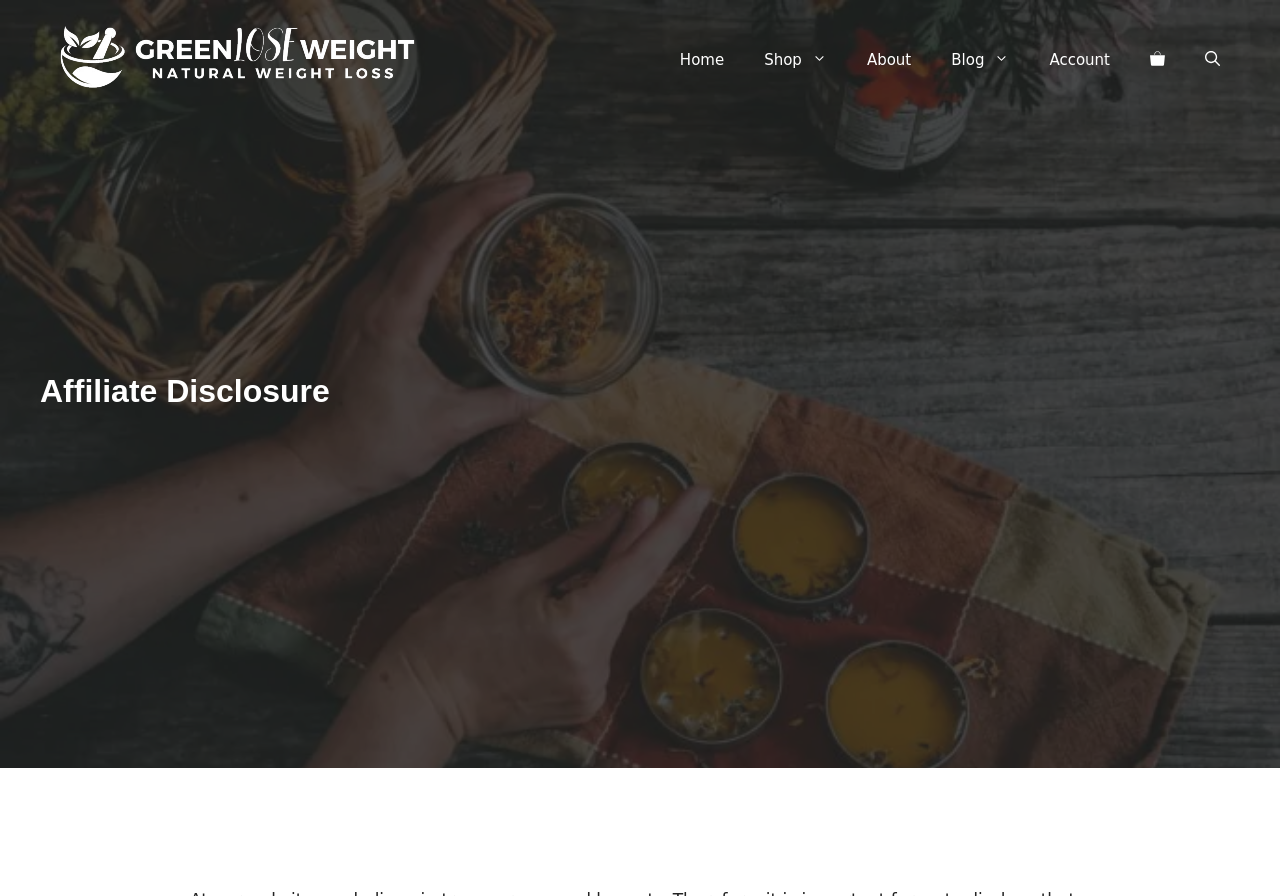Please find the bounding box coordinates of the element that needs to be clicked to perform the following instruction: "go to home page". The bounding box coordinates should be four float numbers between 0 and 1, represented as [left, top, right, bottom].

[0.516, 0.033, 0.581, 0.1]